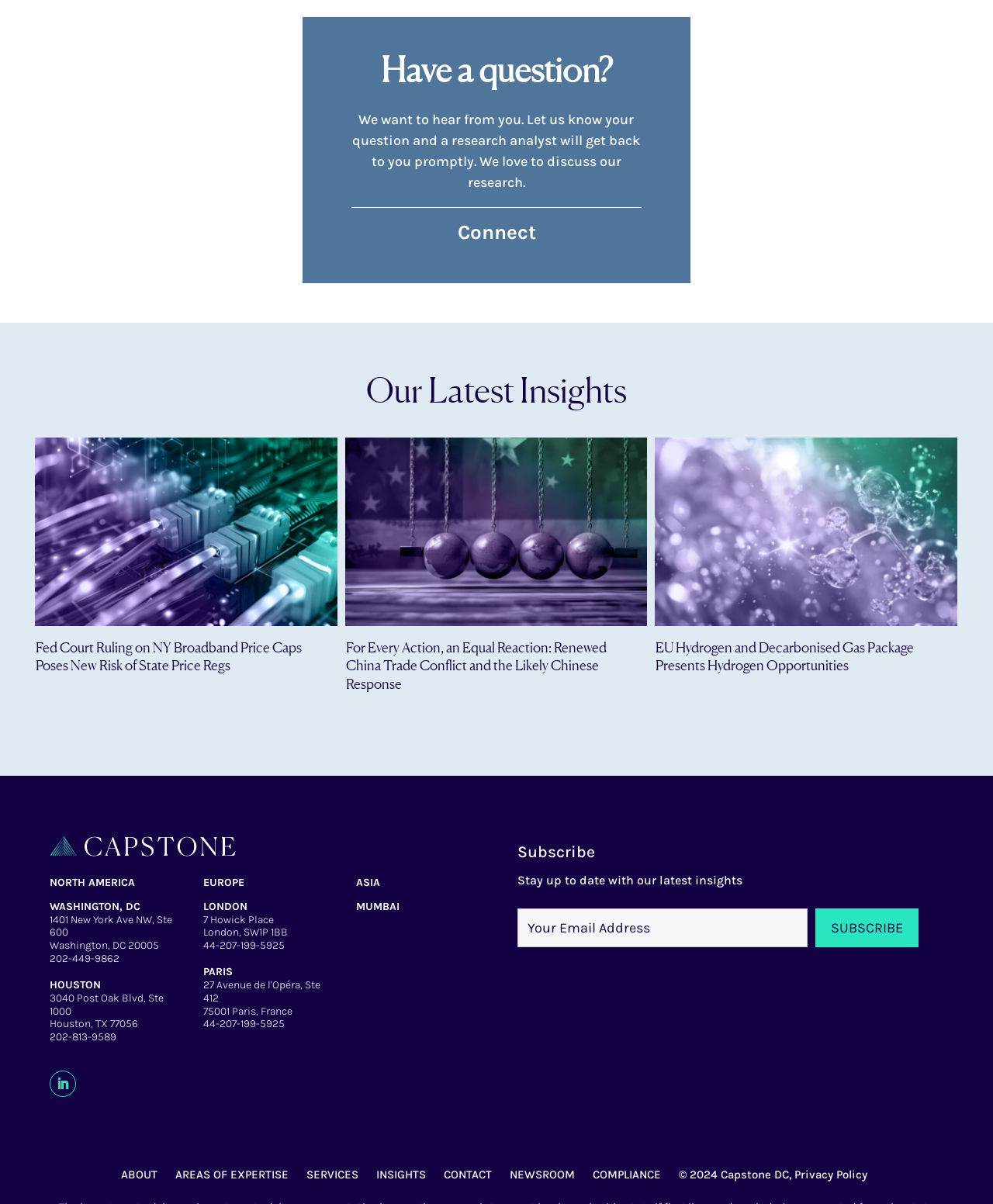Please determine the bounding box coordinates of the element to click in order to execute the following instruction: "Click on 'CONTACT'". The coordinates should be four float numbers between 0 and 1, specified as [left, top, right, bottom].

[0.446, 0.969, 0.495, 0.981]